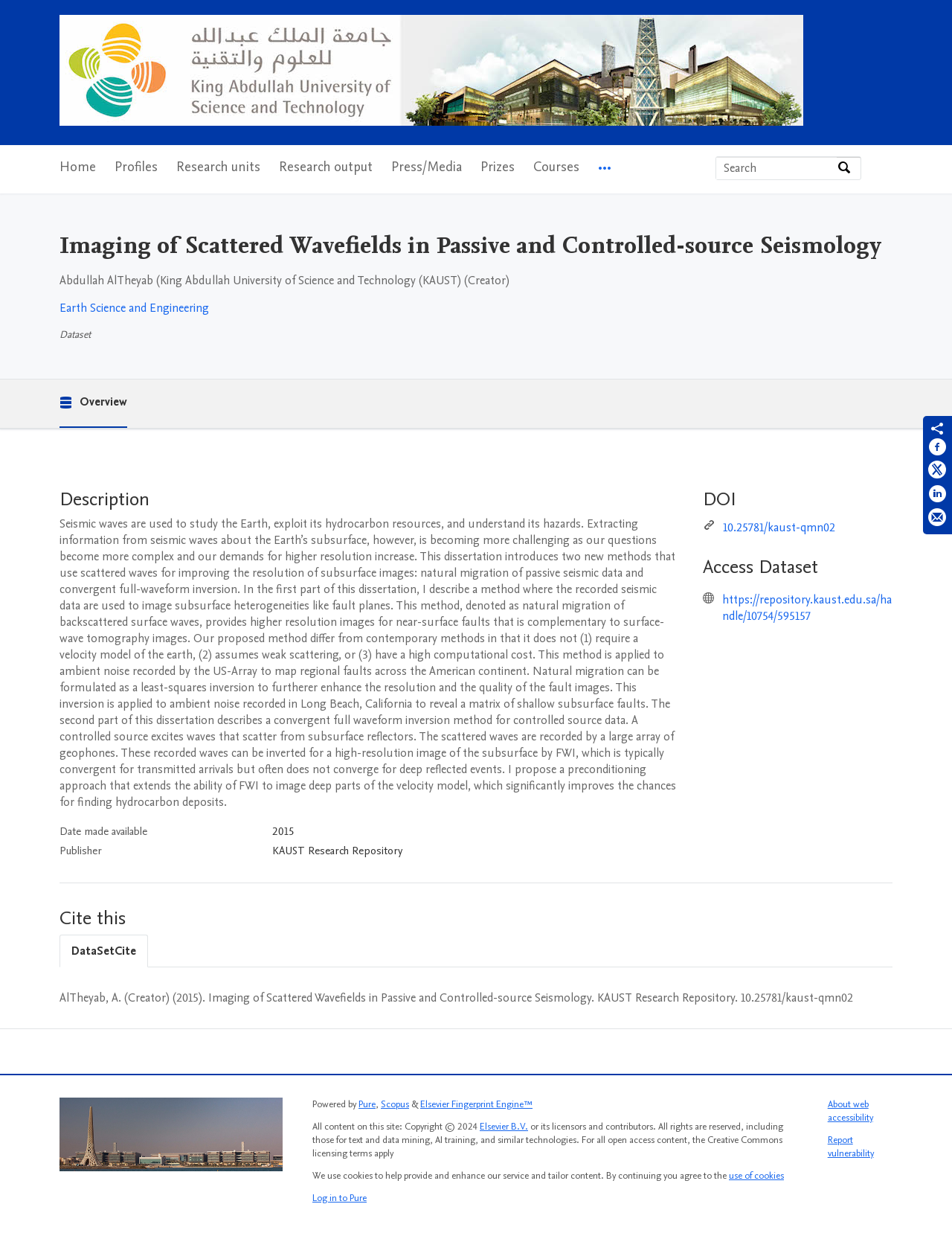What is the DOI of the dataset?
Please describe in detail the information shown in the image to answer the question.

I found the answer by looking at the section below the description, where the DOI is displayed.